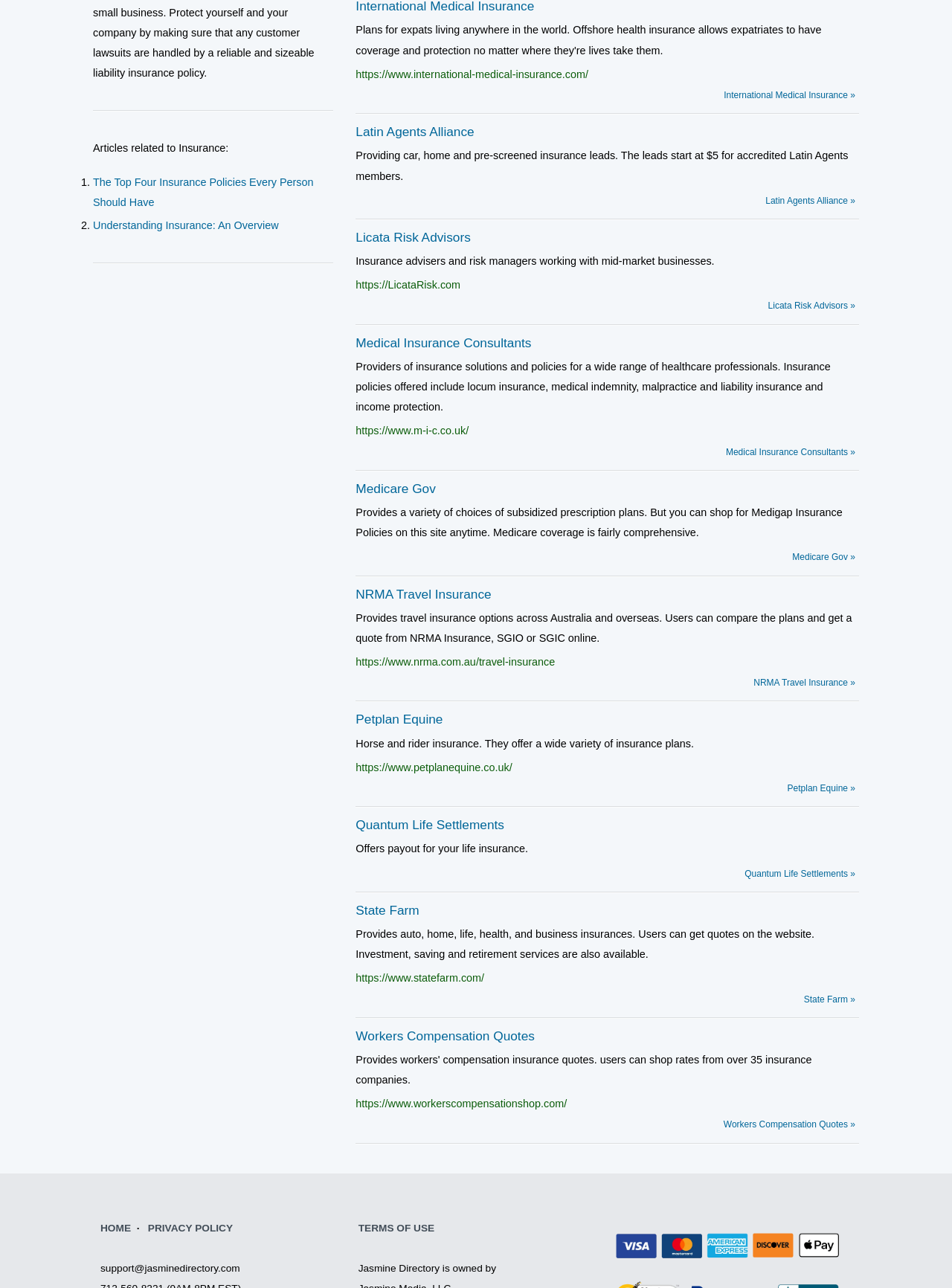Kindly determine the bounding box coordinates for the clickable area to achieve the given instruction: "Check the Privacy Notice".

None